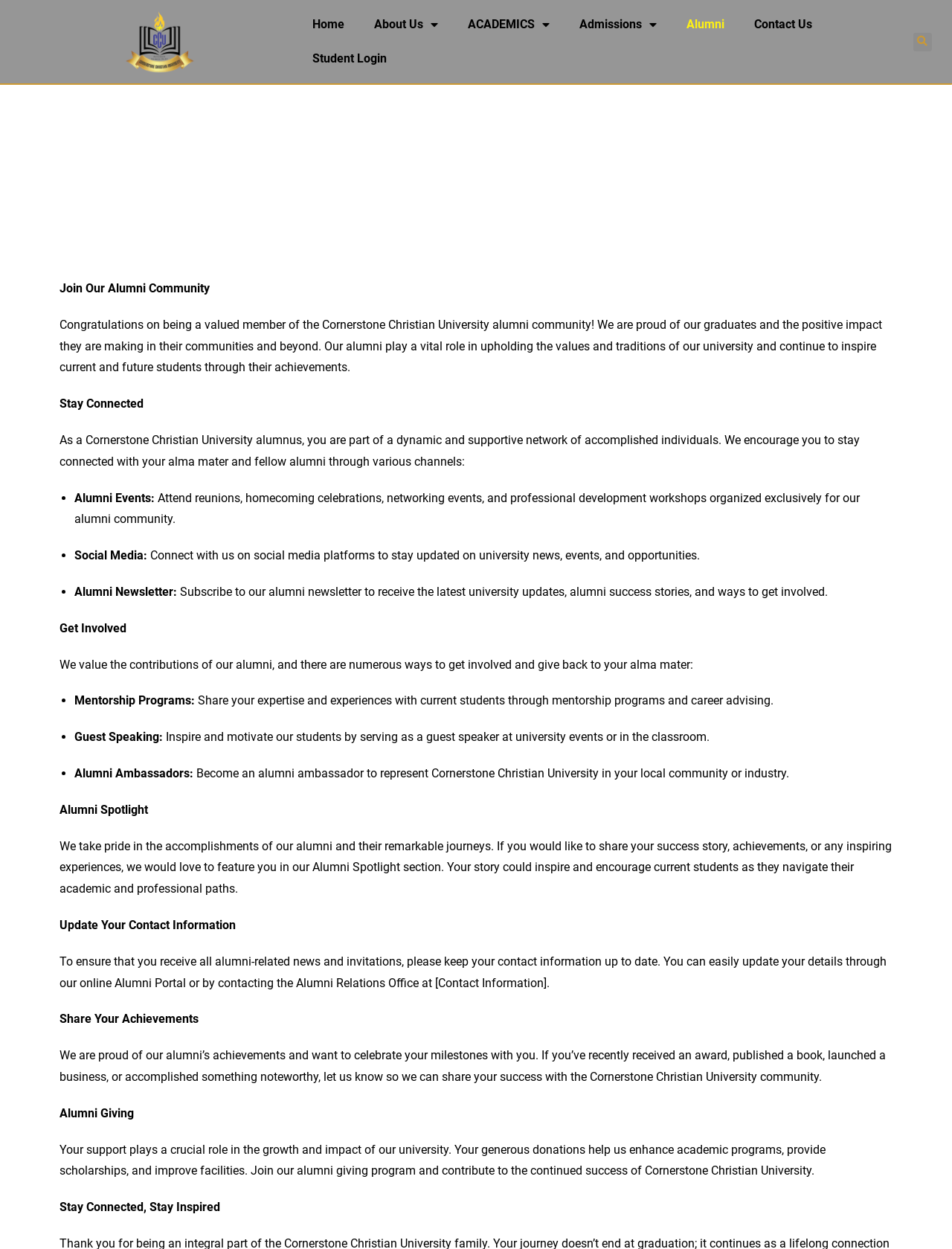Generate a comprehensive description of the contents of the webpage.

The webpage is about the Alumni section of Cornerstone Christian University CCU. At the top, there is a navigation menu with links to "Home", "About Us", "ACADEMICS", "Admissions", "Alumni", "Contact Us", and "Student Login". On the right side of the navigation menu, there is a search bar.

Below the navigation menu, there is a heading "Join Our Alumni Community" followed by a paragraph congratulating alumni on being part of the Cornerstone Christian University community. The paragraph highlights the importance of alumni in upholding the university's values and traditions.

Next, there is a section titled "Stay Connected" with a list of ways to stay connected with the university, including attending alumni events, connecting on social media, and subscribing to the alumni newsletter.

Following this, there is a section titled "Get Involved" with a list of ways to give back to the university, including mentorship programs, guest speaking, and becoming an alumni ambassador.

The webpage also features an "Alumni Spotlight" section, where alumni can share their success stories and achievements. There is a call to action to update contact information and share achievements with the university.

Finally, there is a section on "Alumni Giving", highlighting the importance of donations to the university's growth and impact. The webpage ends with a message "Stay Connected, Stay Inspired".